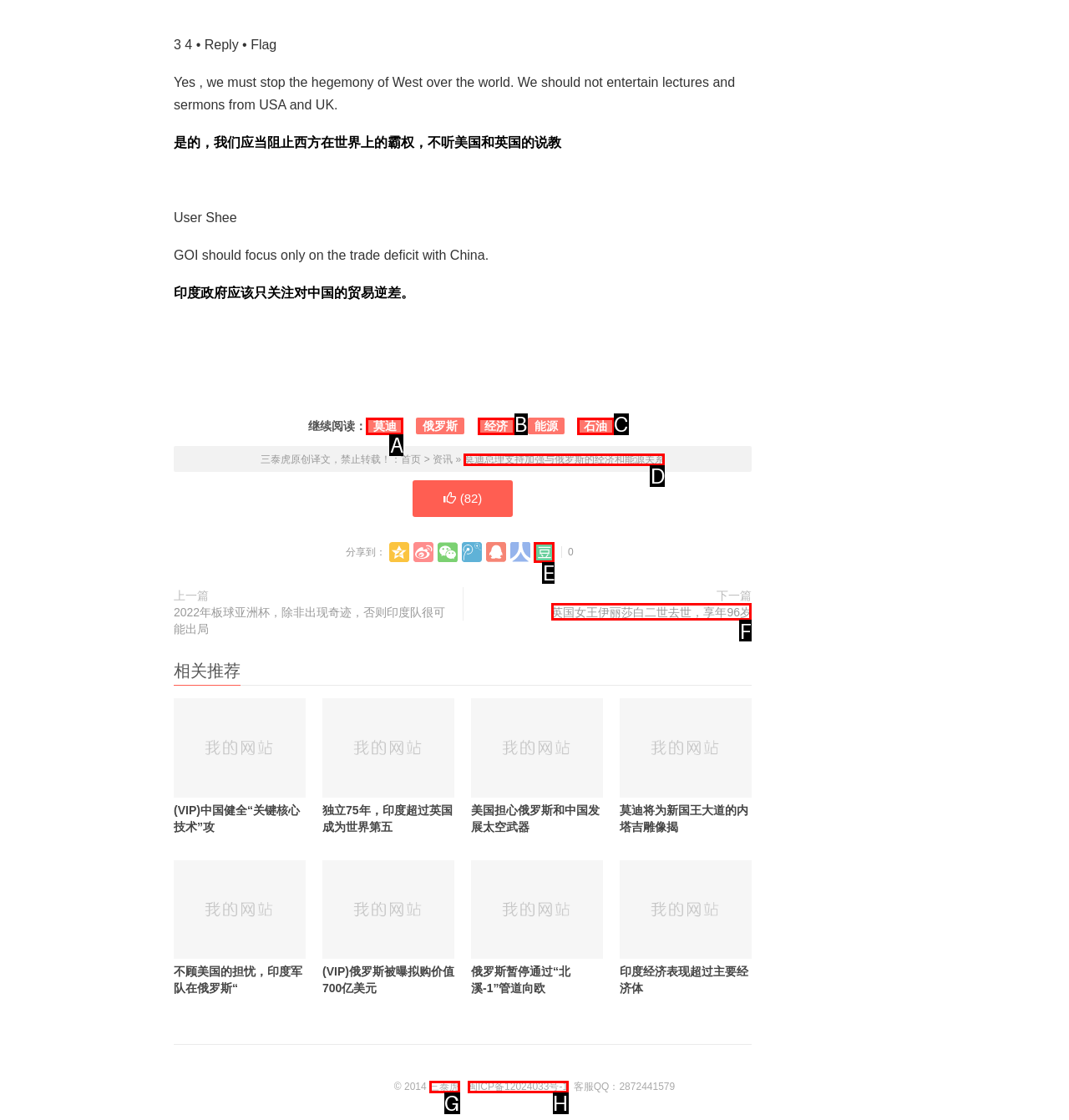To achieve the task: Click the link to read about the UK queen's death, which HTML element do you need to click?
Respond with the letter of the correct option from the given choices.

F